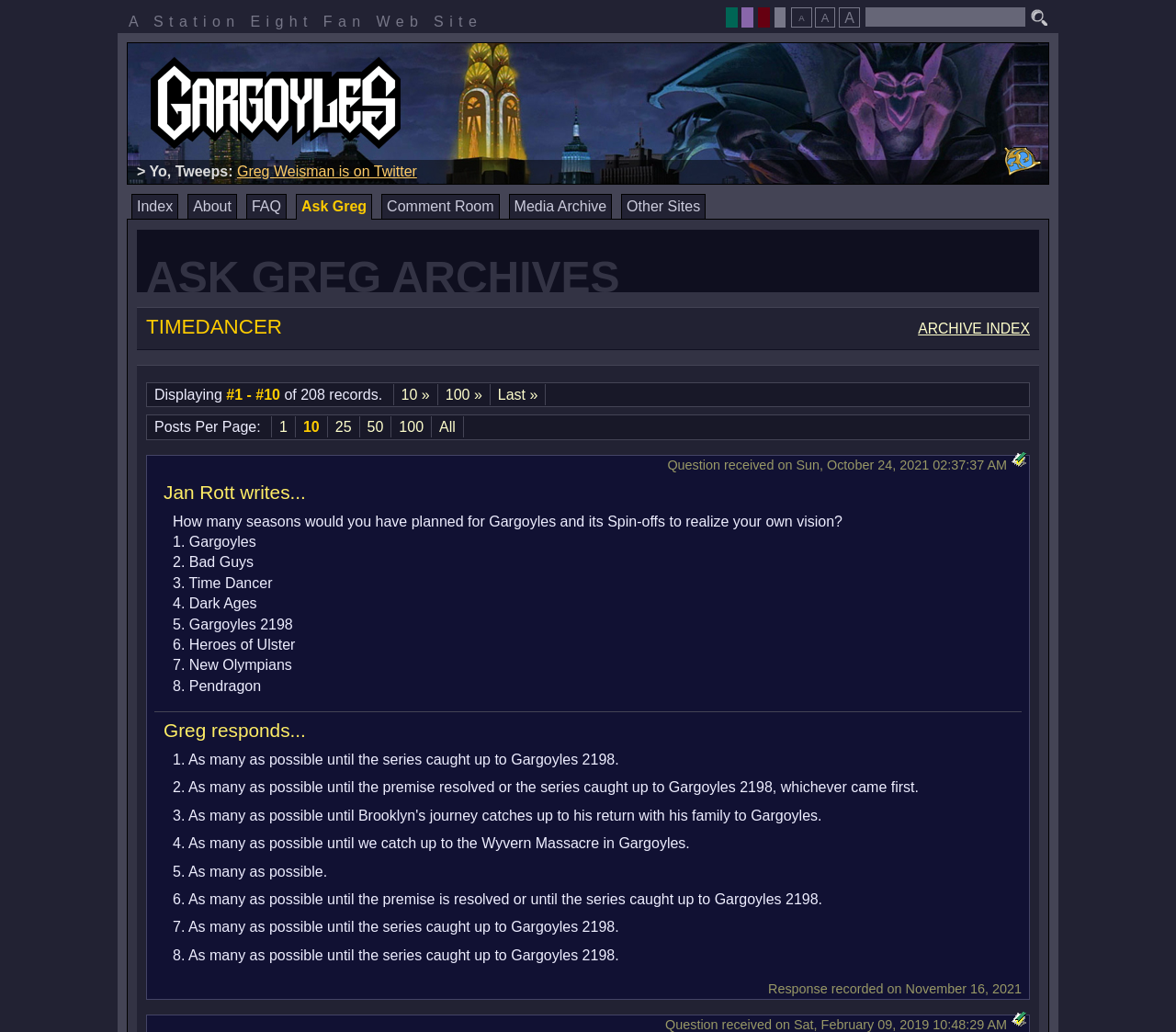Please determine the bounding box coordinates for the element that should be clicked to follow these instructions: "Visit The Phoenix Gate".

[0.85, 0.162, 0.889, 0.177]